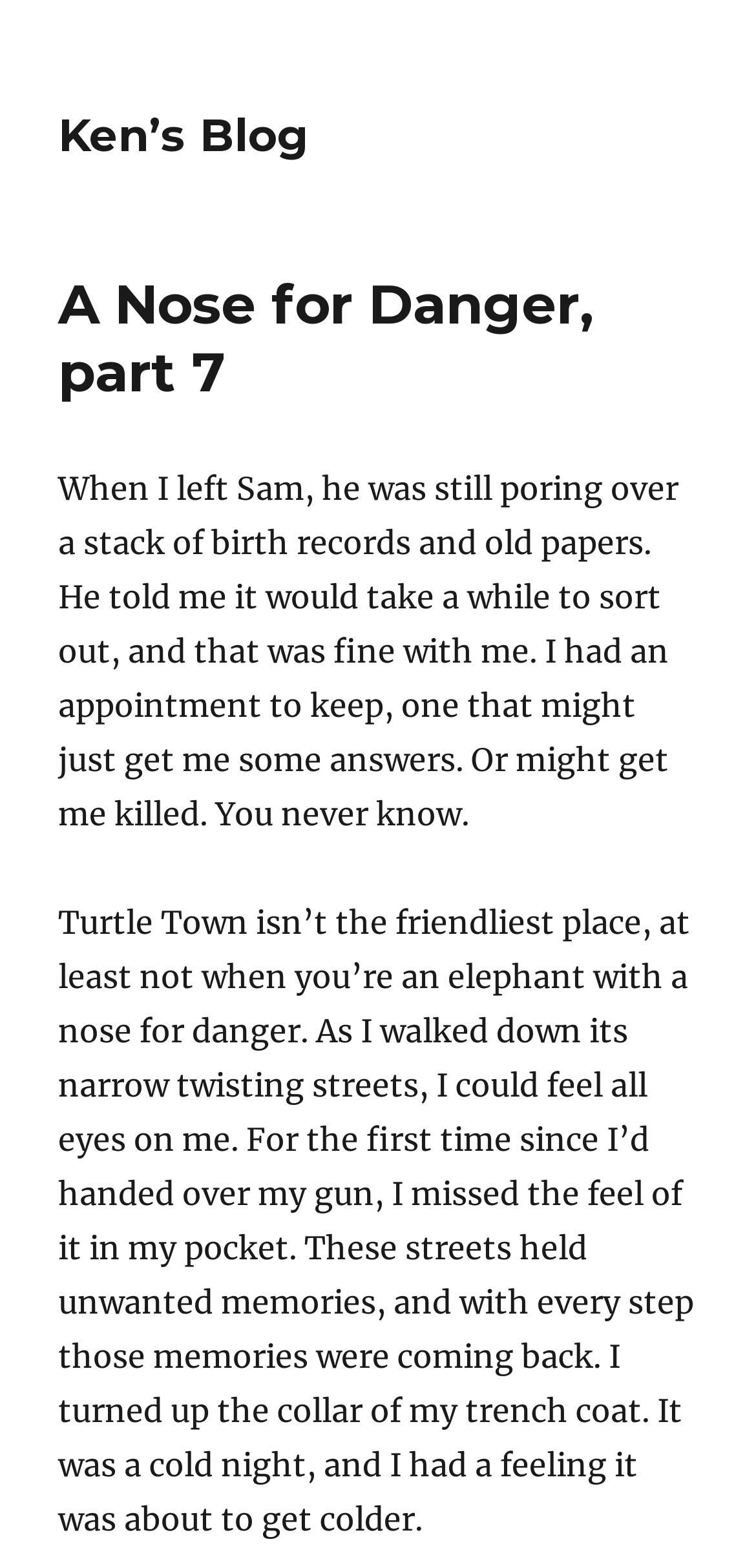Using the given element description, provide the bounding box coordinates (top-left x, top-left y, bottom-right x, bottom-right y) for the corresponding UI element in the screenshot: Ken’s Blog

[0.077, 0.069, 0.408, 0.104]